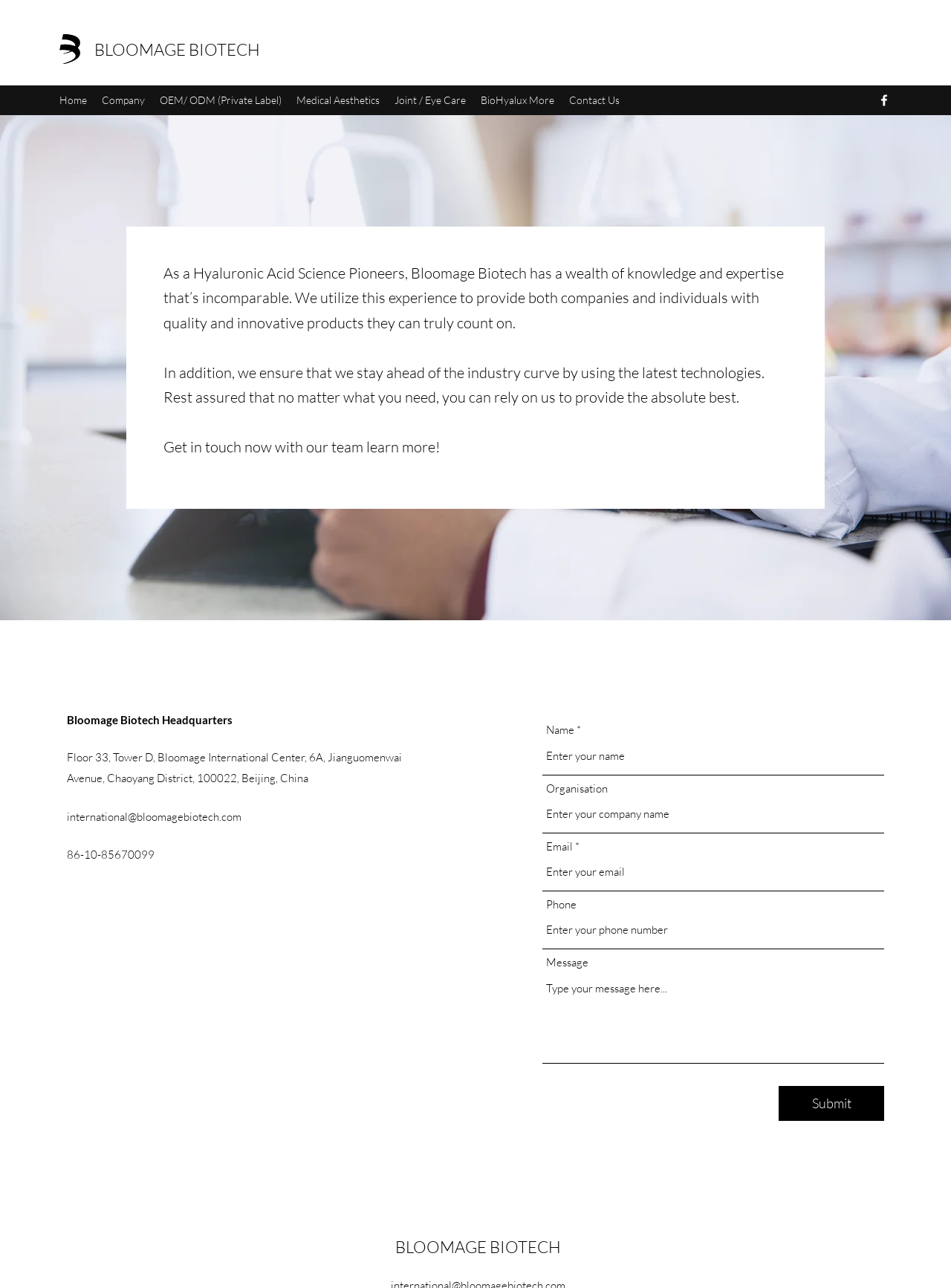Look at the image and write a detailed answer to the question: 
What is the purpose of the form on the webpage?

The form is located in the 'Contact Us' section of the webpage and has fields for name, organisation, email, phone, and message. The presence of a 'Submit' button suggests that the form is intended for users to send a message or inquiry to the company.